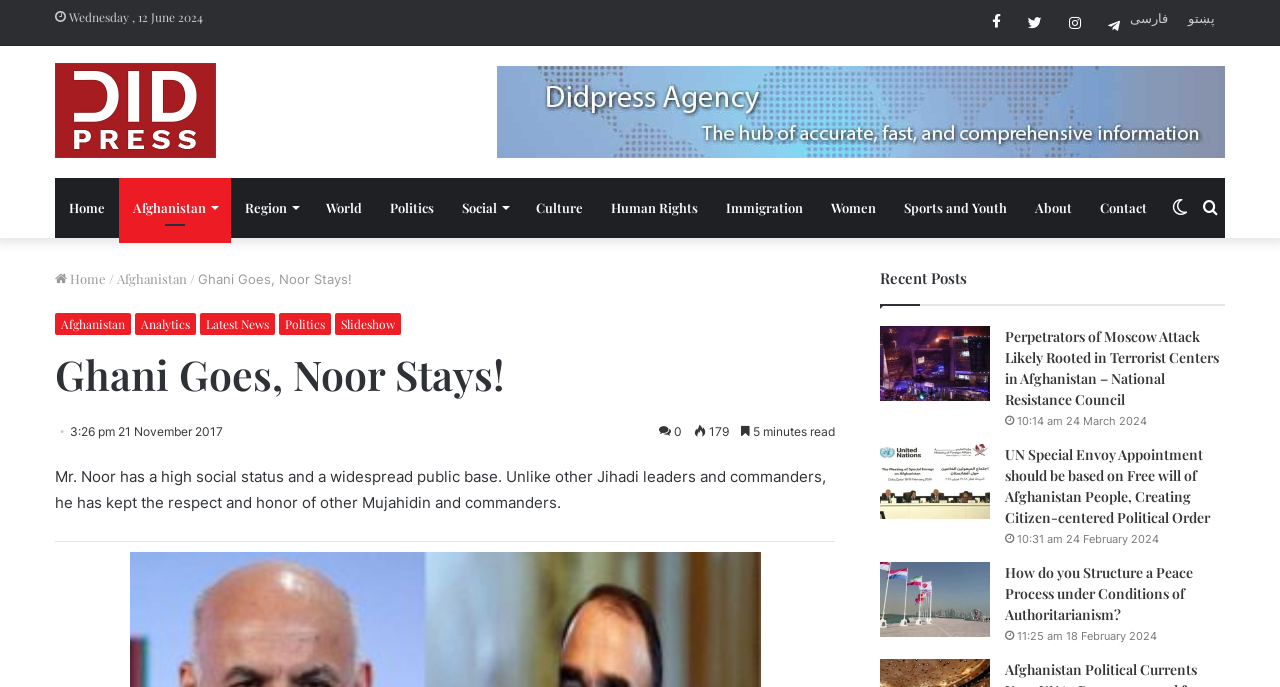Refer to the element description Region and identify the corresponding bounding box in the screenshot. Format the coordinates as (top-left x, top-left y, bottom-right x, bottom-right y) with values in the range of 0 to 1.

[0.18, 0.259, 0.244, 0.346]